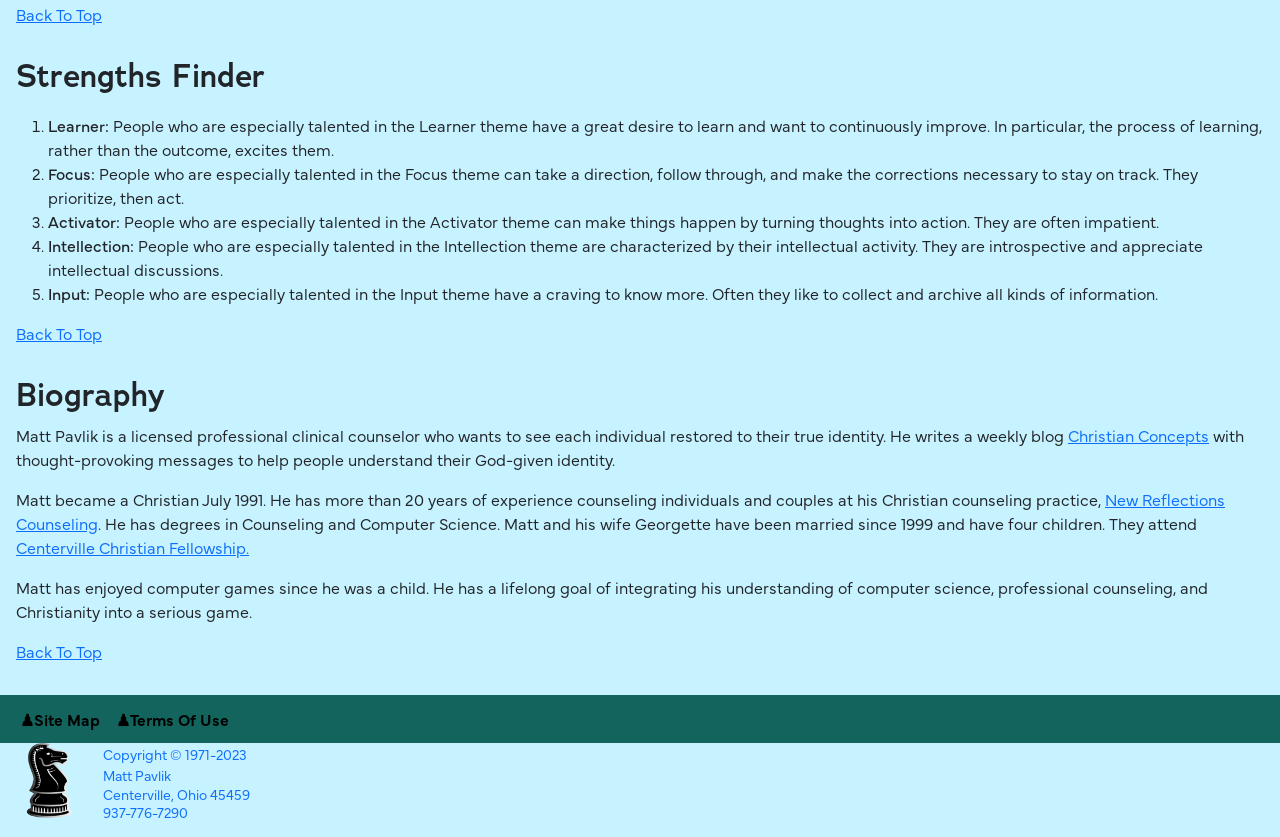Refer to the element description New Reflections Counseling and identify the corresponding bounding box in the screenshot. Format the coordinates as (top-left x, top-left y, bottom-right x, bottom-right y) with values in the range of 0 to 1.

[0.012, 0.583, 0.957, 0.638]